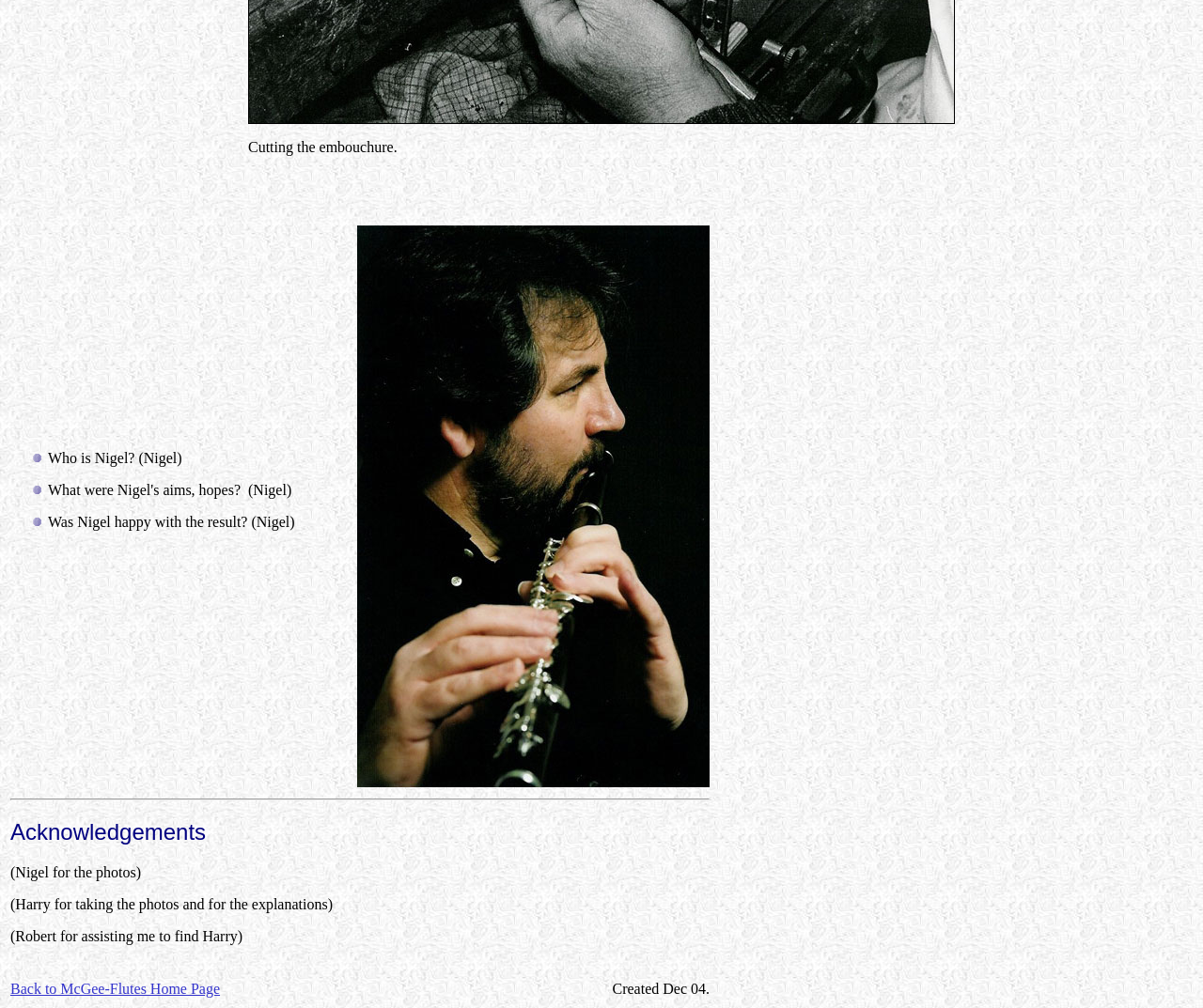When was the webpage created?
Please give a detailed and elaborate explanation in response to the question.

The creation date of the webpage is mentioned in the last row of the table, which says 'Created Dec 04'.